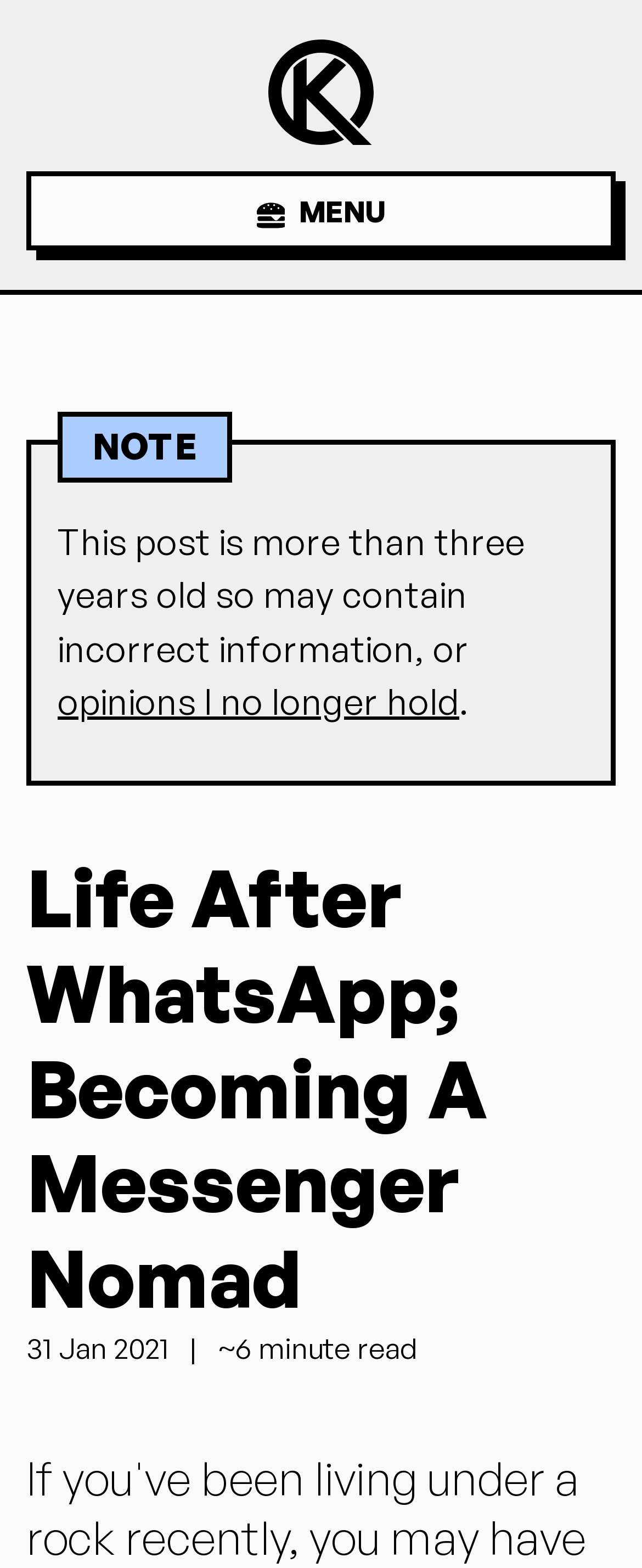What is the warning message at the top of the post?
Examine the image and provide an in-depth answer to the question.

I found the warning message at the top of the post by looking at the static text element with the bounding box coordinates [0.09, 0.331, 0.818, 0.427], which contains the text 'This post is more than three years old so may contain incorrect information, or' and the link element with the bounding box coordinates [0.09, 0.433, 0.715, 0.461], which contains the text 'opinions I no longer hold'.